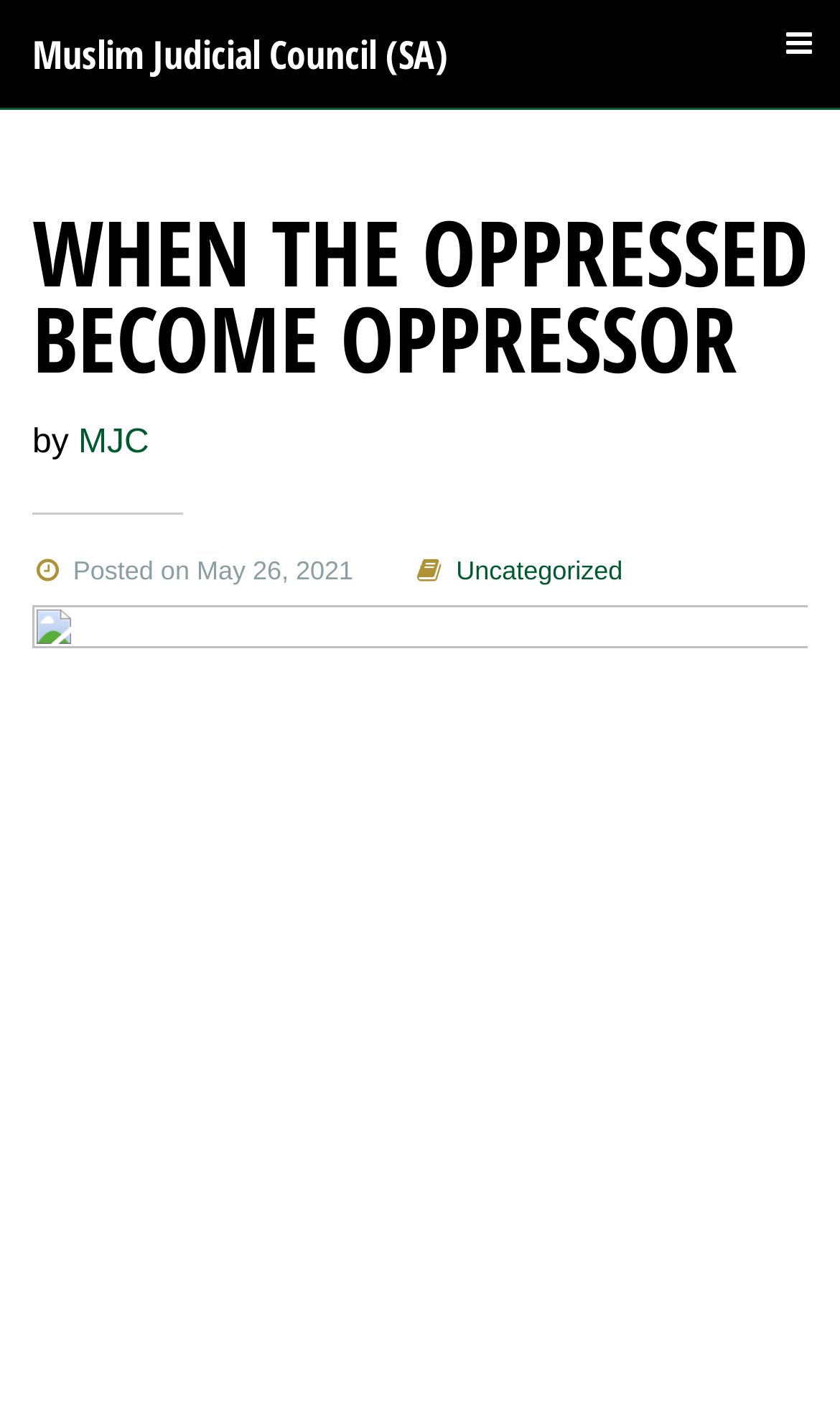Extract the heading text from the webpage.

WHEN THE OPPRESSED BECOME OPPRESSOR